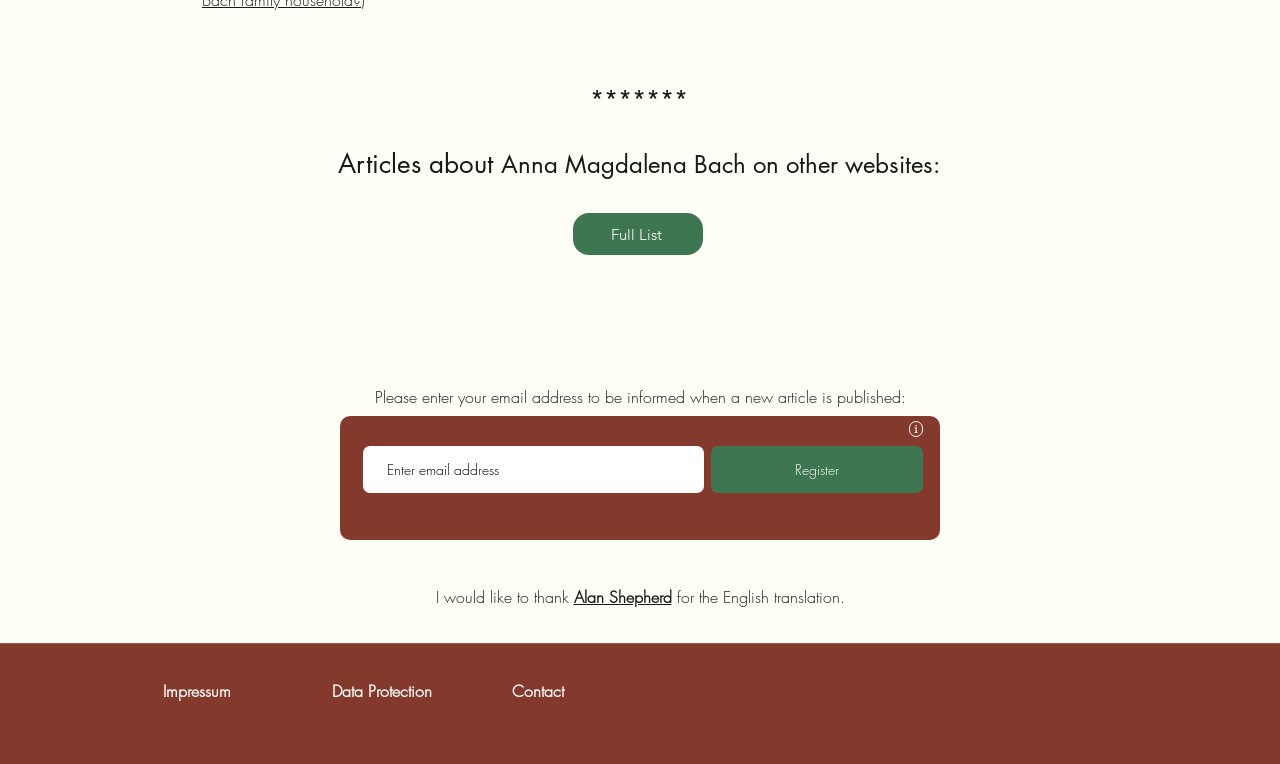Find the bounding box coordinates of the area to click in order to follow the instruction: "Click on Register".

[0.555, 0.584, 0.721, 0.646]